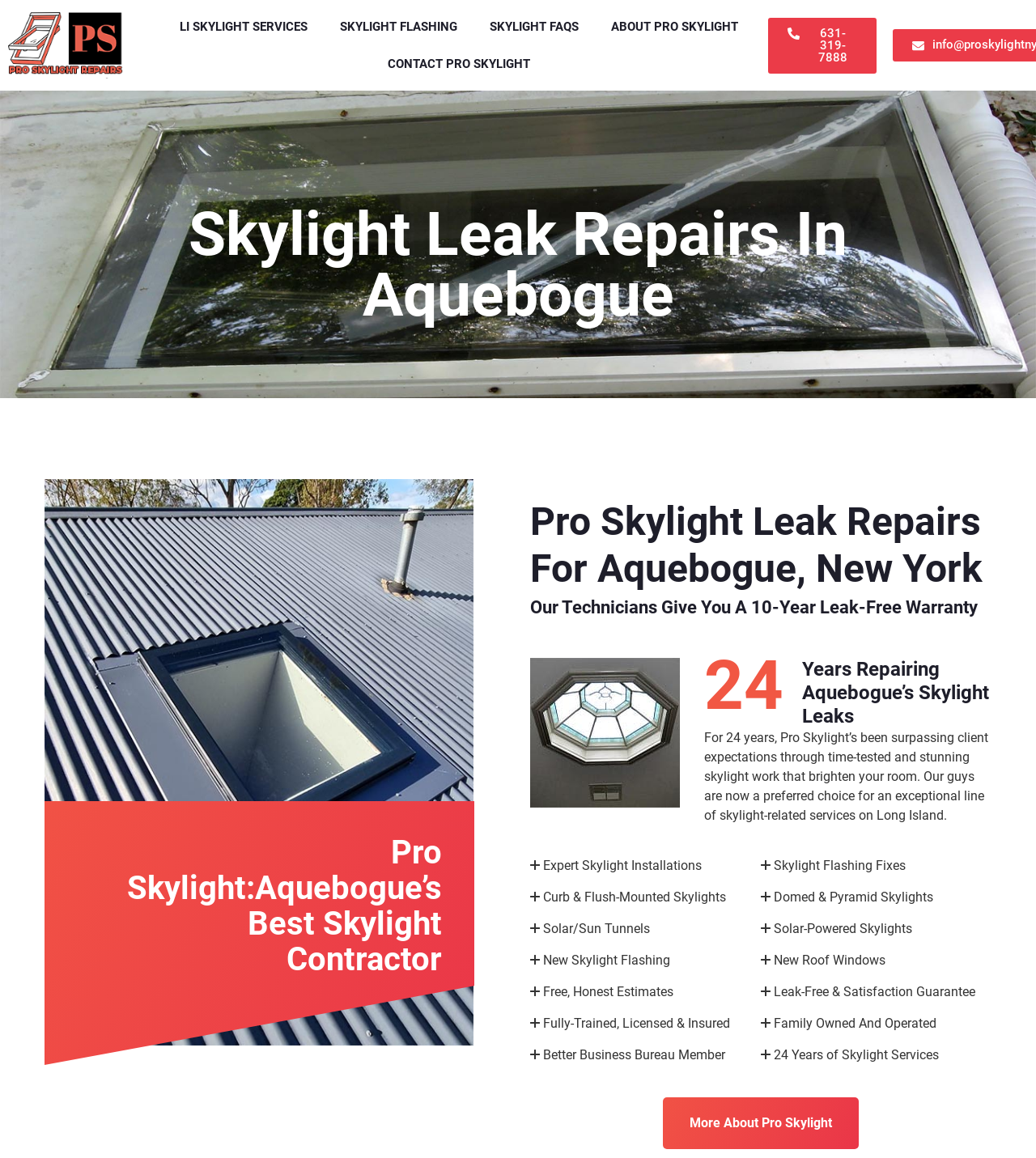Please locate the bounding box coordinates for the element that should be clicked to achieve the following instruction: "Click on the company logo". Ensure the coordinates are given as four float numbers between 0 and 1, i.e., [left, top, right, bottom].

[0.008, 0.01, 0.119, 0.068]